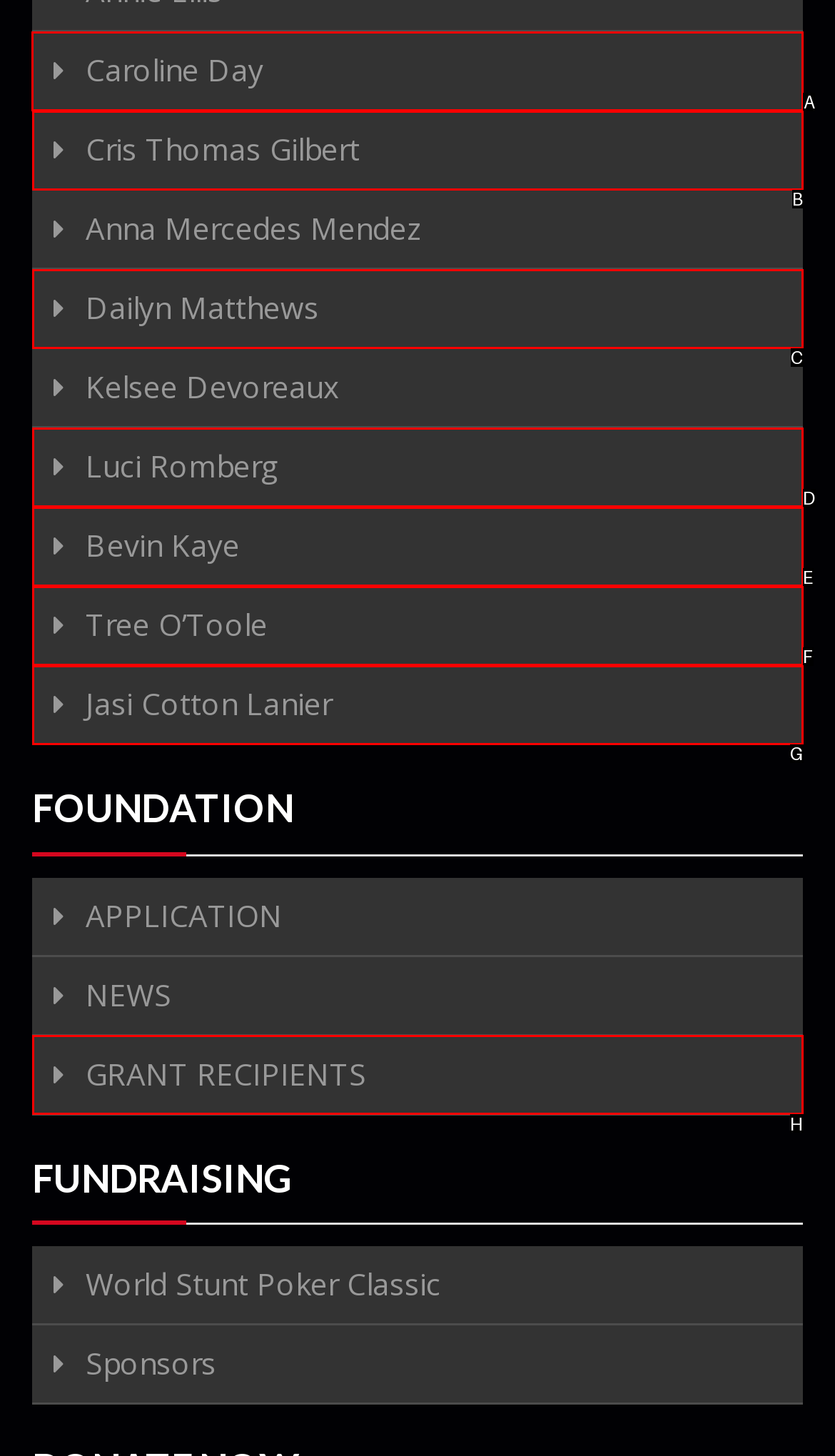From the given options, indicate the letter that corresponds to the action needed to complete this task: explore the article about web designing company. Respond with only the letter.

None